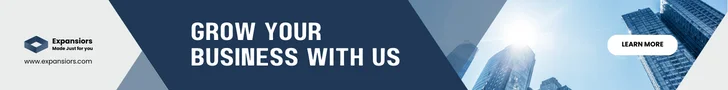What is the background of the Expansiors banner?
Examine the image and provide an in-depth answer to the question.

The caption describes the design of the banner as cleverly blending sleek, modern graphics with a professional color palette, showcasing a dynamic cityscape in the background, which suggests a urban and modern atmosphere.